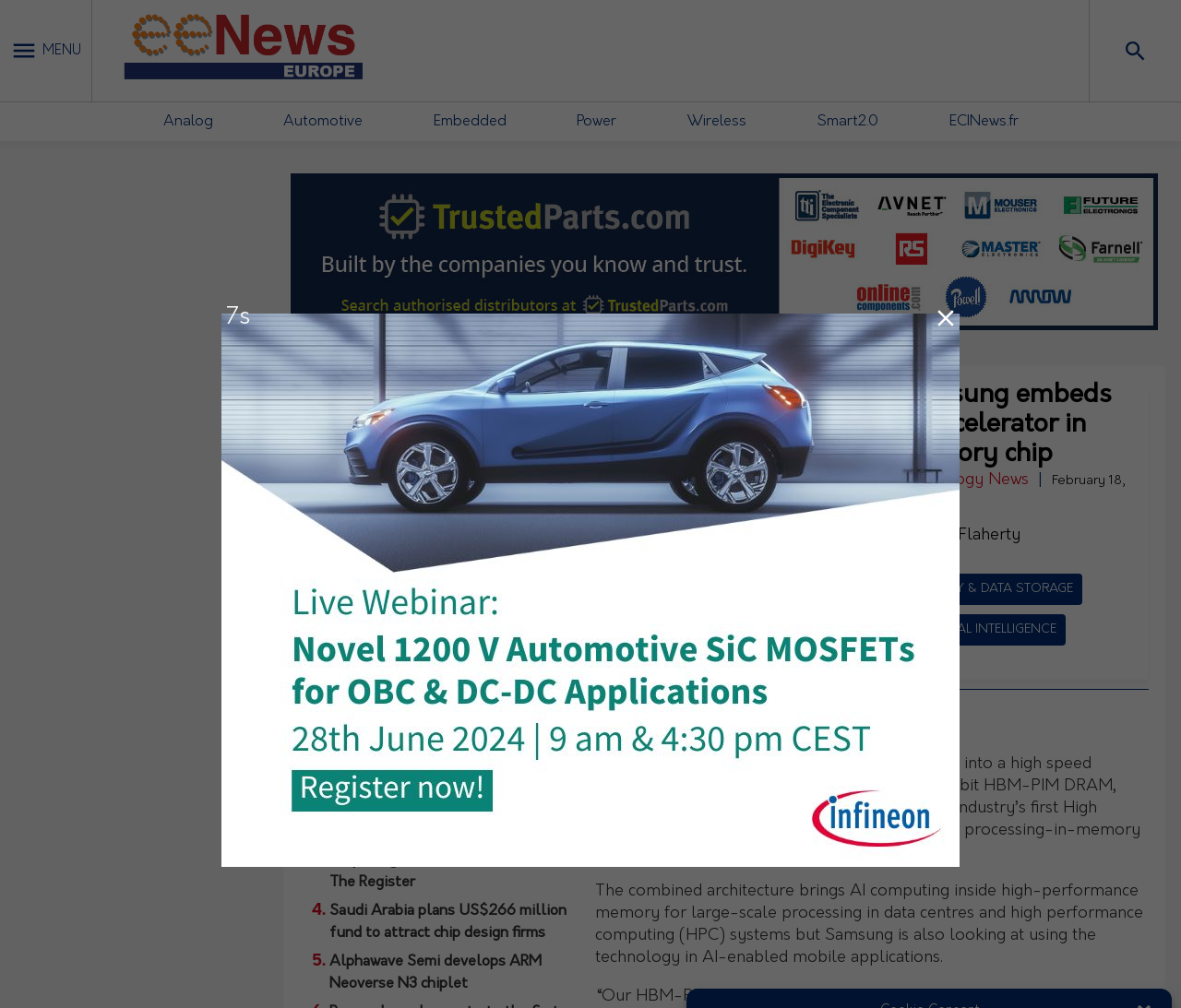Ascertain the bounding box coordinates for the UI element detailed here: "Artificial Intelligence". The coordinates should be provided as [left, top, right, bottom] with each value being a float between 0 and 1.

[0.762, 0.61, 0.902, 0.641]